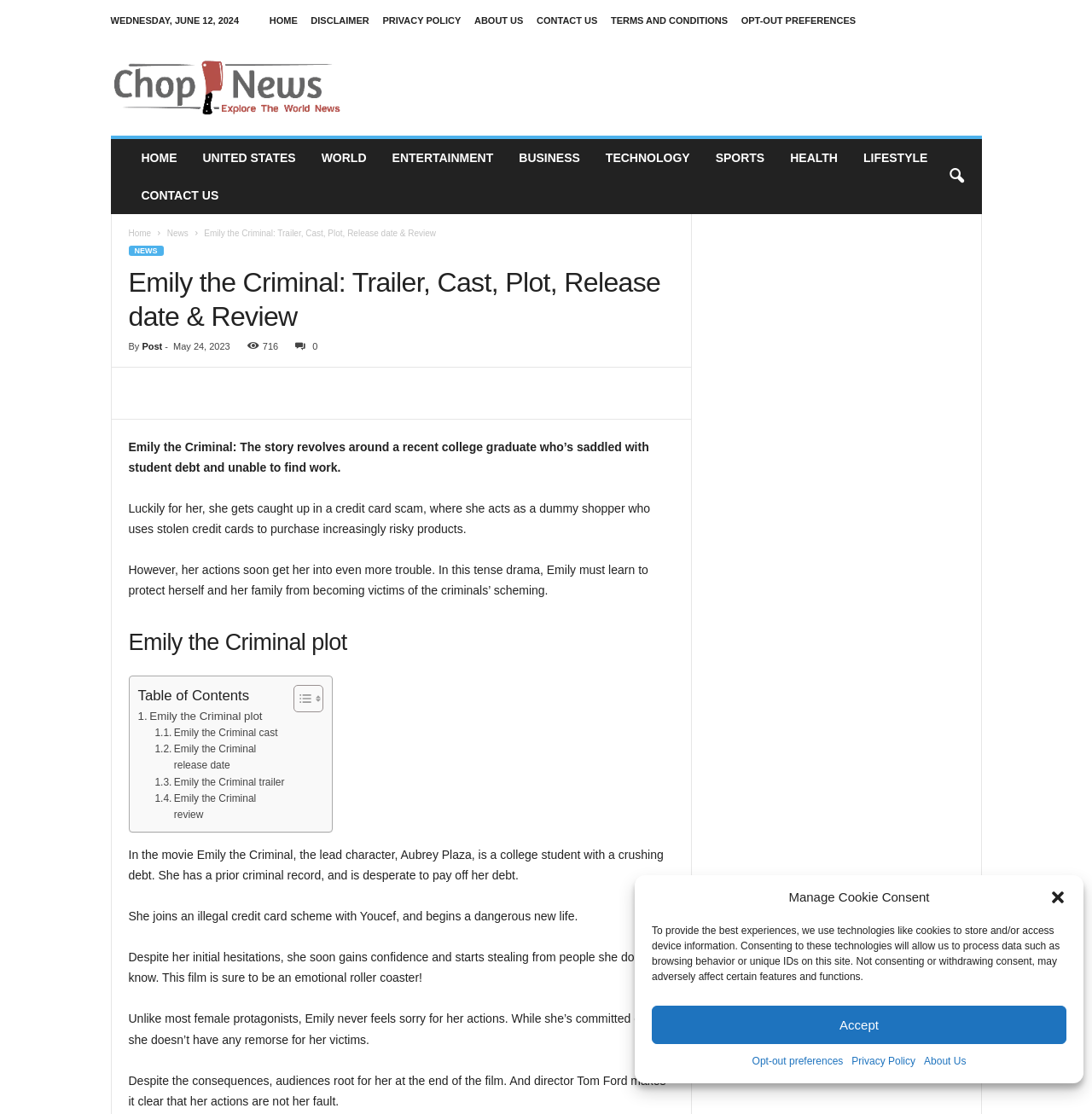Find the bounding box coordinates of the element to click in order to complete this instruction: "Click the 'Chop News' link". The bounding box coordinates must be four float numbers between 0 and 1, denoted as [left, top, right, bottom].

[0.101, 0.028, 0.314, 0.116]